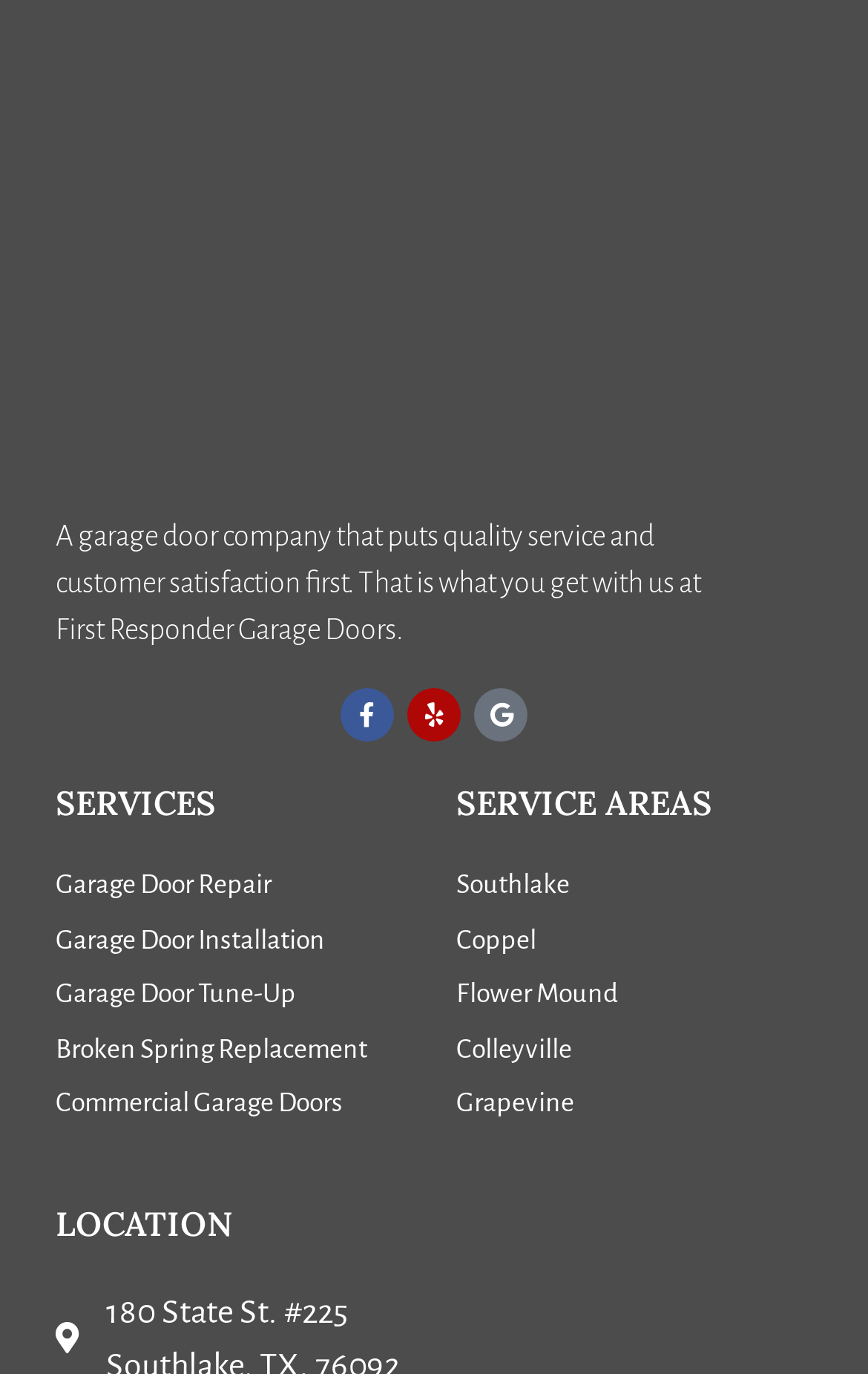Using the provided element description: "Coppel", determine the bounding box coordinates of the corresponding UI element in the screenshot.

[0.526, 0.669, 0.936, 0.7]